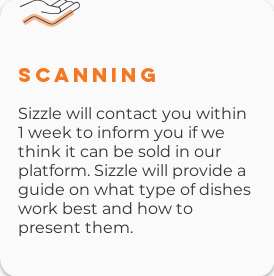Generate an elaborate description of what you see in the image.

The image highlights the "Scanning" process in Sizzle's onboarding procedure for chefs looking to sell their dishes on the platform. It features a prominent heading in bold, orange typography, indicating the key stage of the process. Below the heading, the text outlines that Sizzle will reach out within one week to communicate whether the submitted dishes are suitable for sale. Additionally, it mentions that Sizzle will provide guidance on selecting the best types of dishes and tips on presentation, ensuring aspiring chefs receive the support they need for successful listing on the platform. The overall design is clean and modern, conveying a sense of professionalism and assistance.